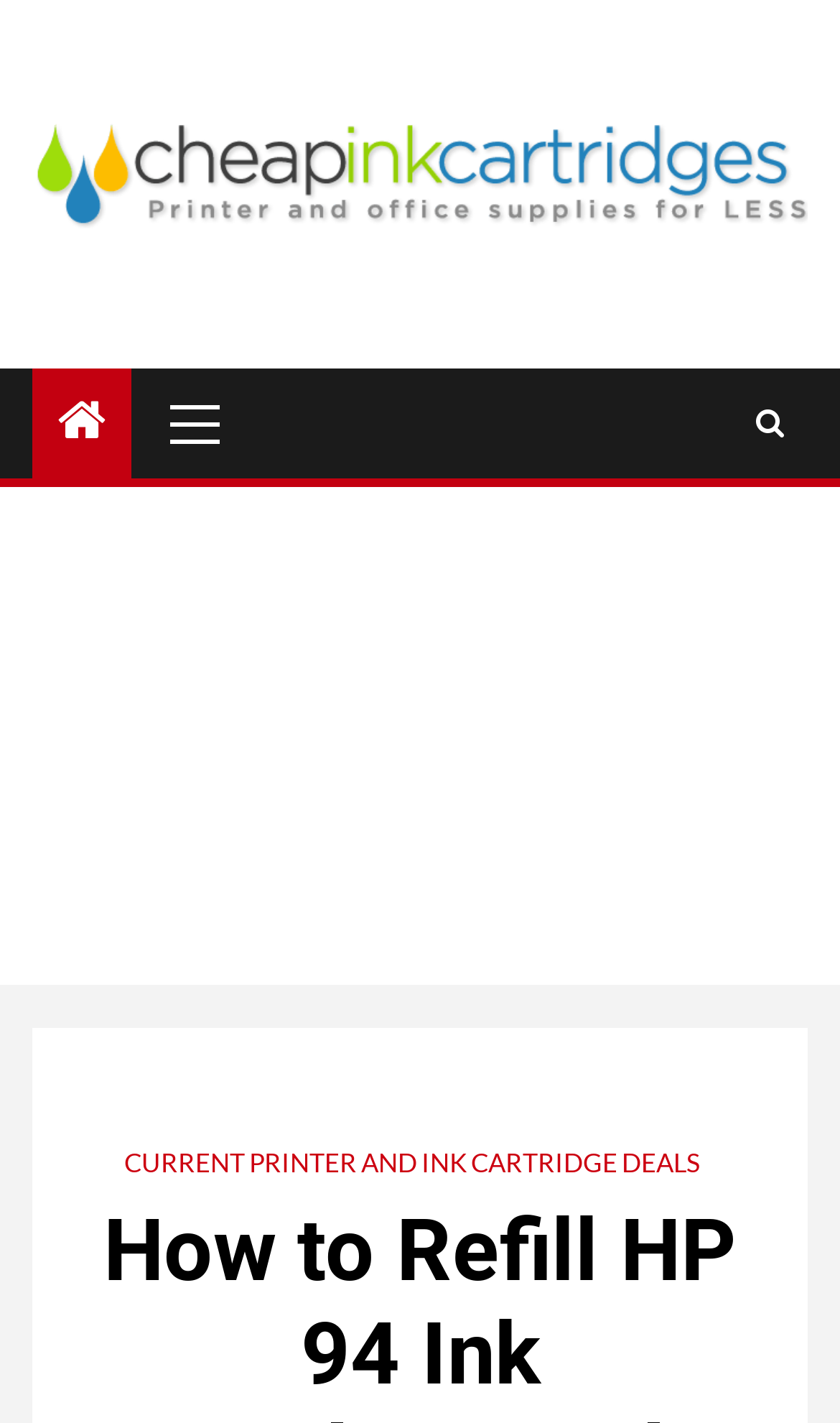What is the purpose of the webpage?
Please provide a single word or phrase based on the screenshot.

Refill HP 94 Printer Cartridge